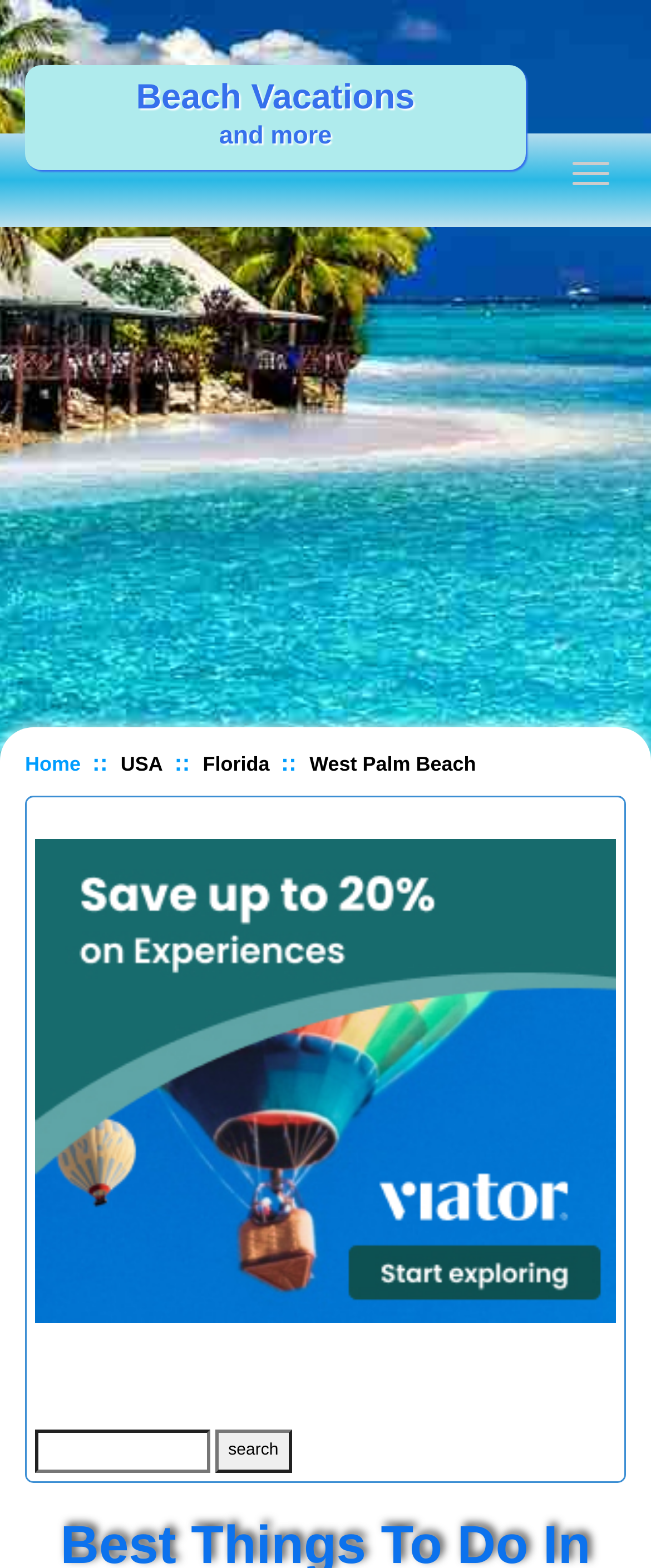Craft a detailed narrative of the webpage's structure and content.

The webpage is about the best things to do in West Palm Beach, Florida in 2024. At the top, there is a link to "Beach Vacations and more" on the left side, and a button on the right side. Below these elements, there are three static text elements aligned horizontally, displaying "USA", "Florida", and "West Palm Beach" respectively.

On the left side, there is a link to "Home". Below the top elements, there is a large layout table that occupies most of the page. Within this table, there is a link to "viator" on the left side, accompanied by a "viator" image below it.

On the bottom of the page, there is a smaller layout table with a single row and cell. Inside this cell, there is a search function consisting of a textbox and a "search" button. The textbox is not required, and the button is located to the right of the textbox.